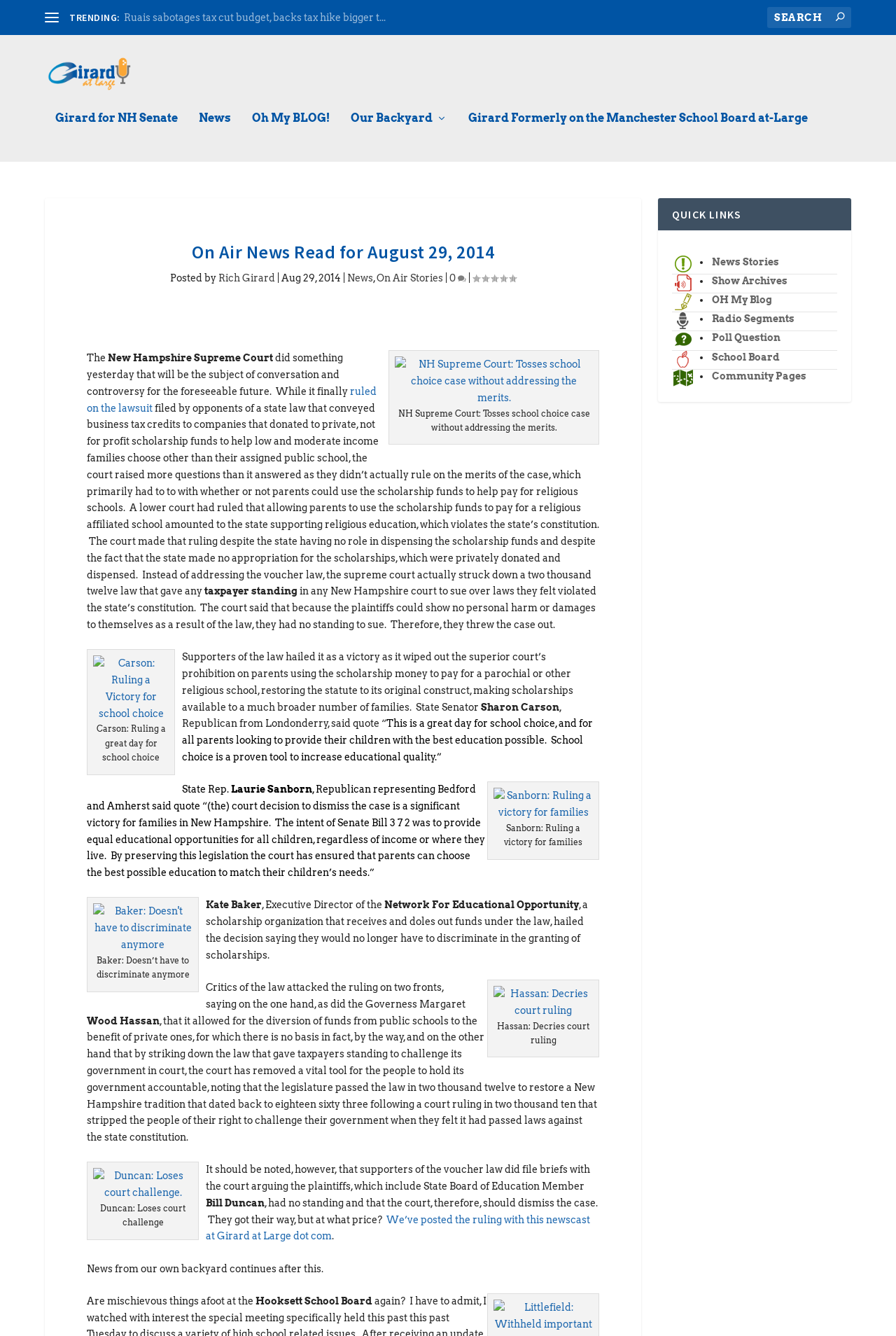Offer an extensive depiction of the webpage and its key elements.

The webpage is about news and articles related to Girard At Large, a radio show or news organization. At the top, there is a heading "TRENDING:" followed by a search bar with a search button. Below the search bar, there are several links to different sections of the website, including "Girard for NH Senate", "News", "Oh My BLOG!", and others.

The main content of the webpage is an article titled "On Air News Read for August 29, 2014". The article is divided into several sections, each with a heading and a brief summary of the news story. The first section is about the NH Supreme Court's ruling on a school choice case, and it includes a link to the full article. The article also includes quotes from various individuals, including State Senator Sharon Carson and State Rep. Laurie Sanborn.

There are several images throughout the article, including photos of the individuals quoted in the article. The article also includes links to related news stories and other sections of the website.

At the bottom of the webpage, there is a section titled "QUICK LINKS" with links to various sections of the website, including "News Stories", "Show Archives", "OH My Blog", and others.